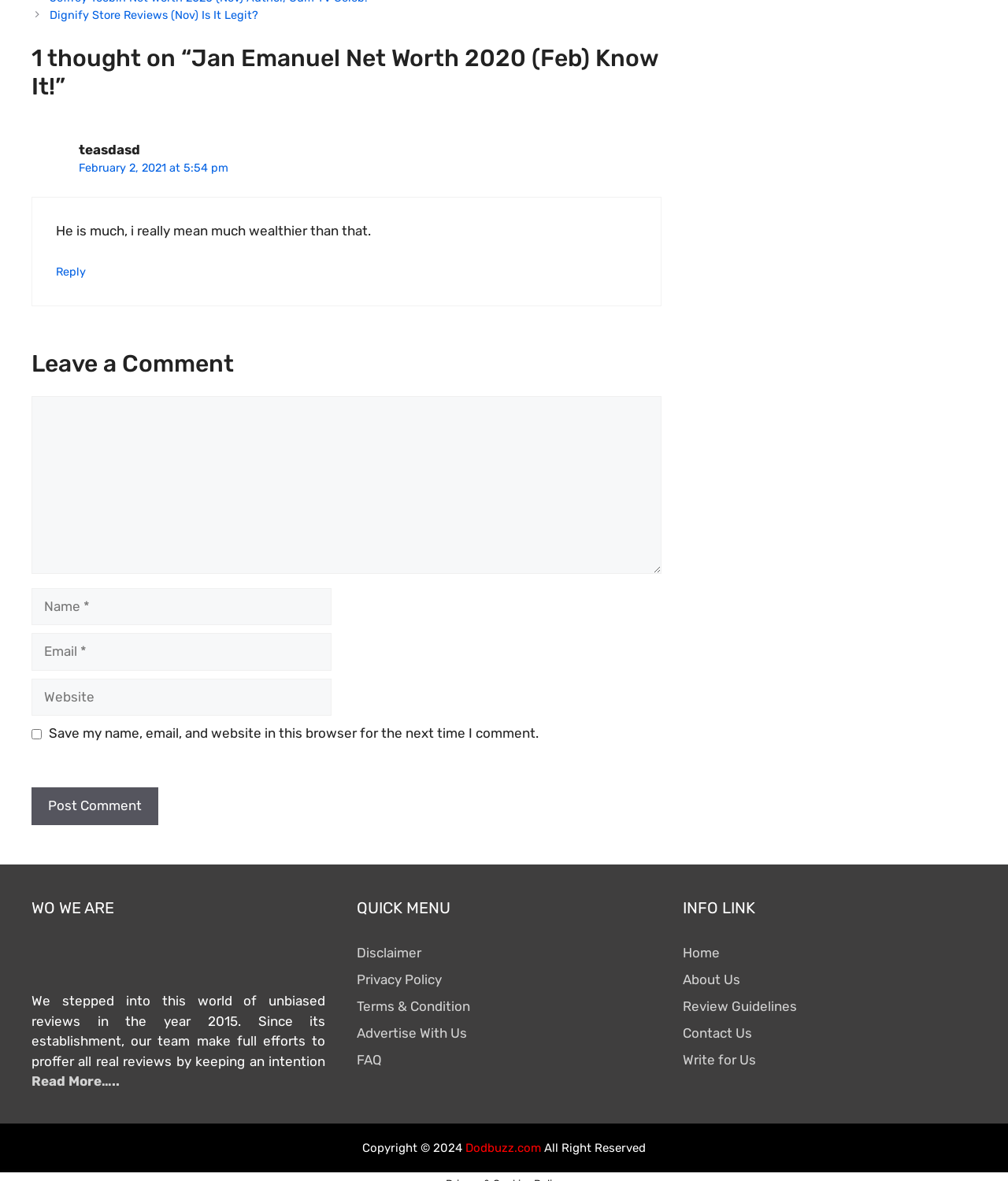Determine the bounding box for the described HTML element: "name="submit" value="Post Comment"". Ensure the coordinates are four float numbers between 0 and 1 in the format [left, top, right, bottom].

[0.031, 0.667, 0.157, 0.699]